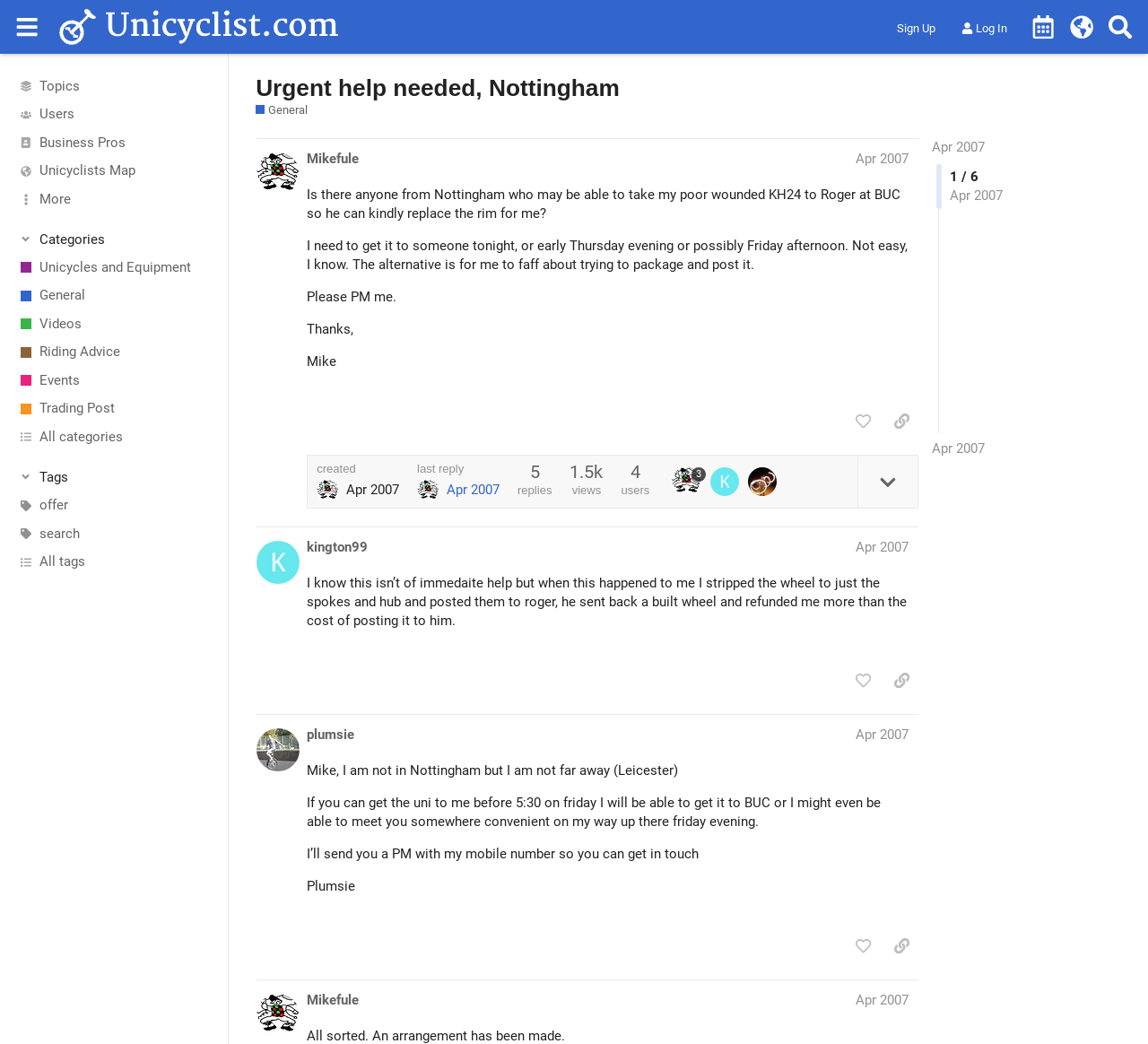Please specify the bounding box coordinates for the clickable region that will help you carry out the instruction: "Click on the 'Sign Up' button".

[0.773, 0.015, 0.824, 0.04]